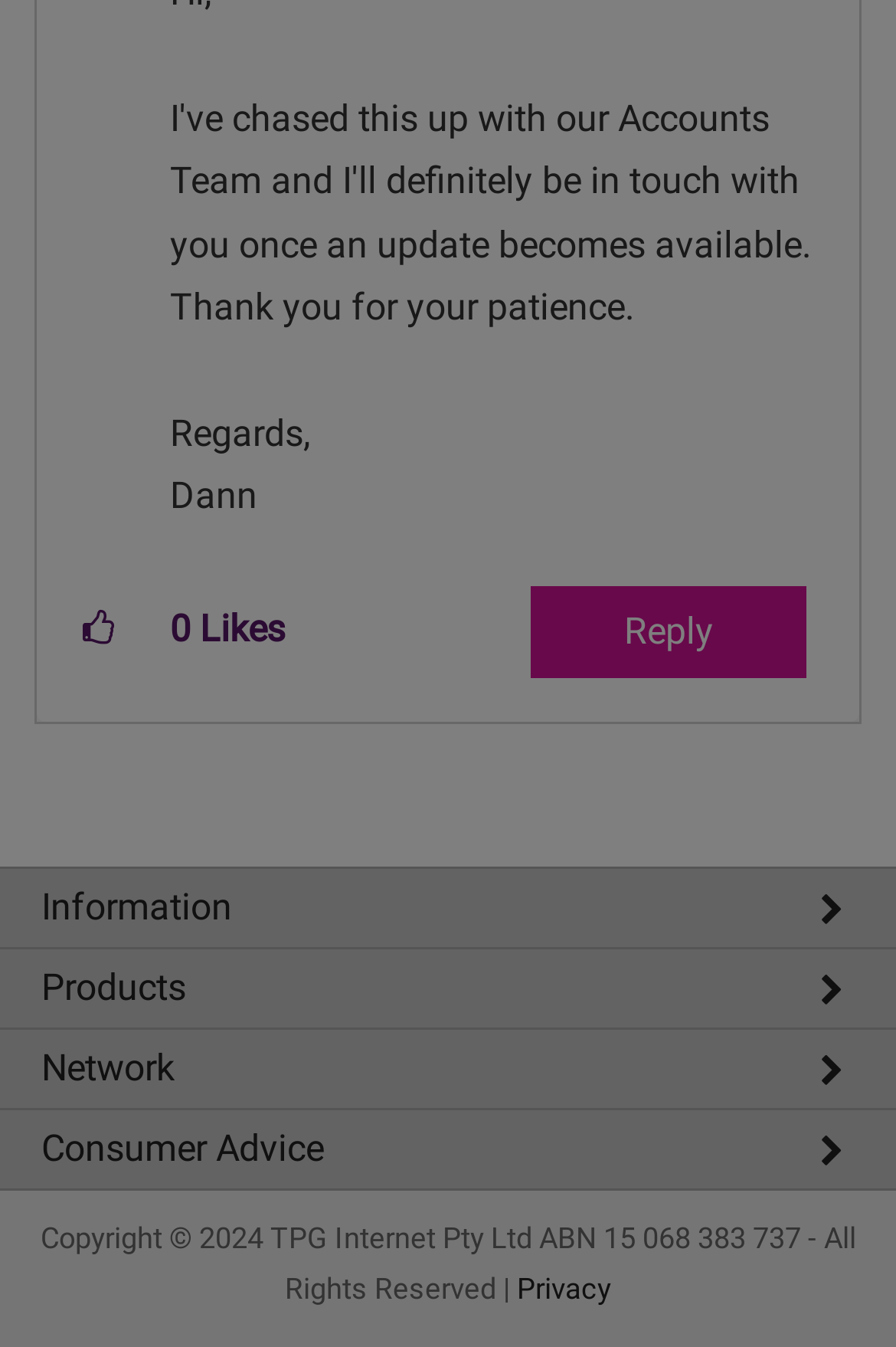Please indicate the bounding box coordinates of the element's region to be clicked to achieve the instruction: "Reply to the post". Provide the coordinates as four float numbers between 0 and 1, i.e., [left, top, right, bottom].

[0.592, 0.435, 0.9, 0.503]